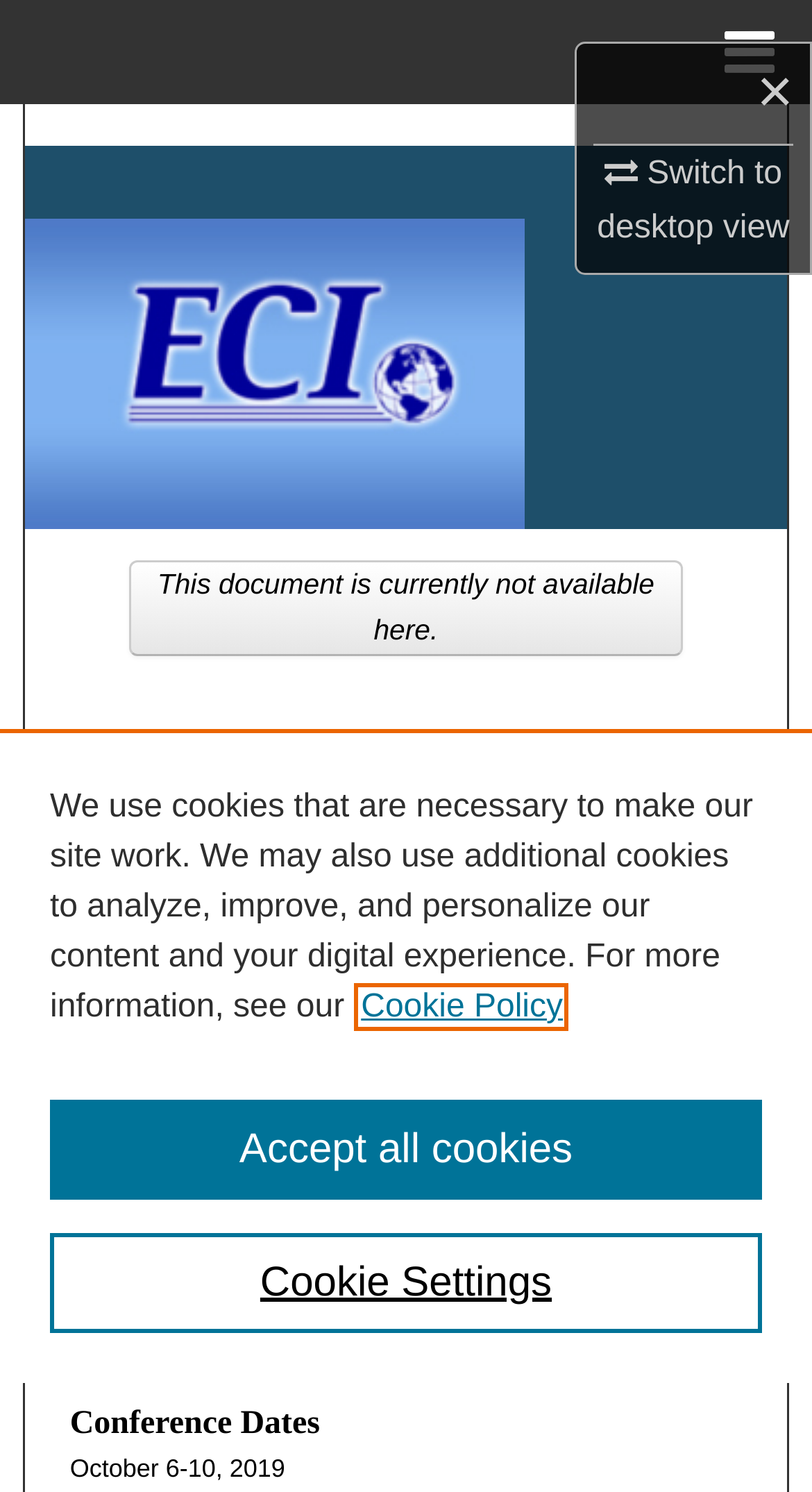Determine the main headline of the webpage and provide its text.

ECI Digital Archives